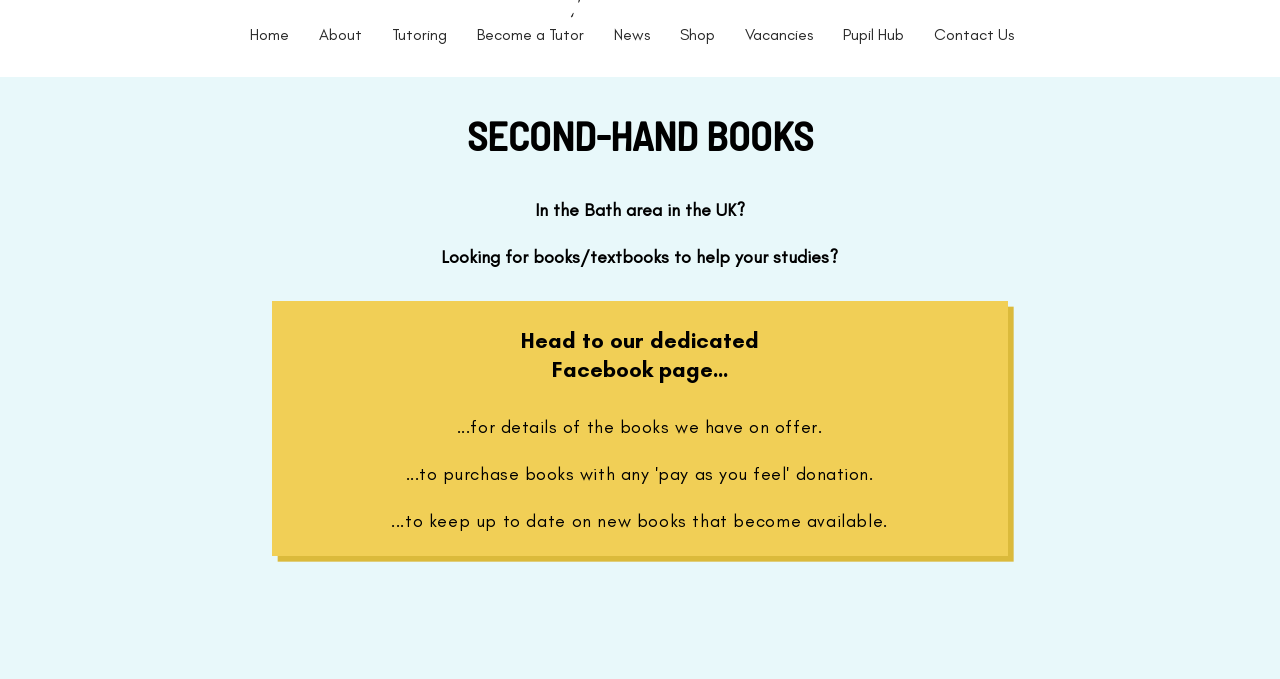Can you show the bounding box coordinates of the region to click on to complete the task described in the instruction: "browse tutoring services"?

[0.295, 0.028, 0.361, 0.075]